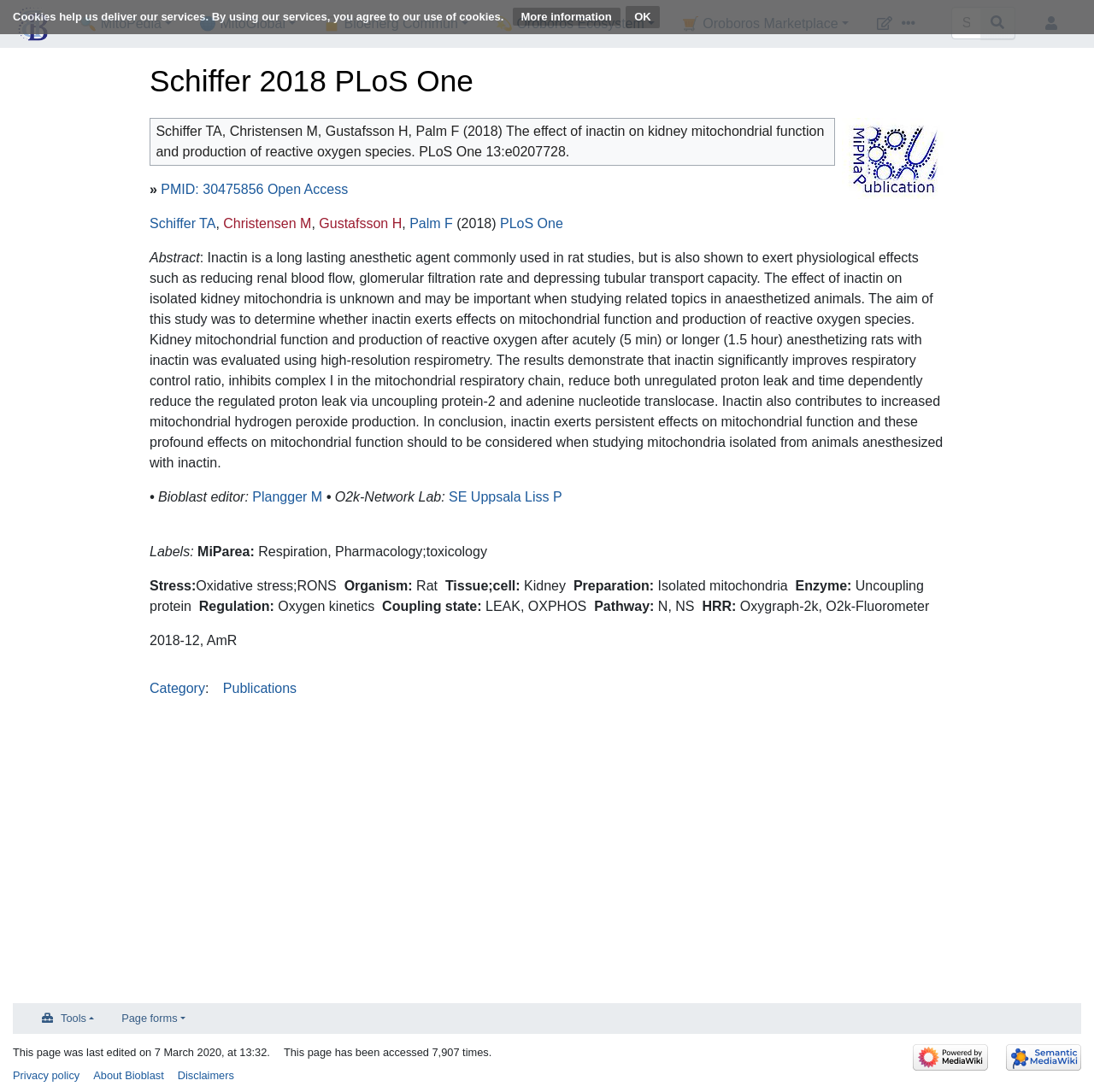Identify the bounding box coordinates of the area that should be clicked in order to complete the given instruction: "View MitoPedia". The bounding box coordinates should be four float numbers between 0 and 1, i.e., [left, top, right, bottom].

[0.06, 0.006, 0.17, 0.038]